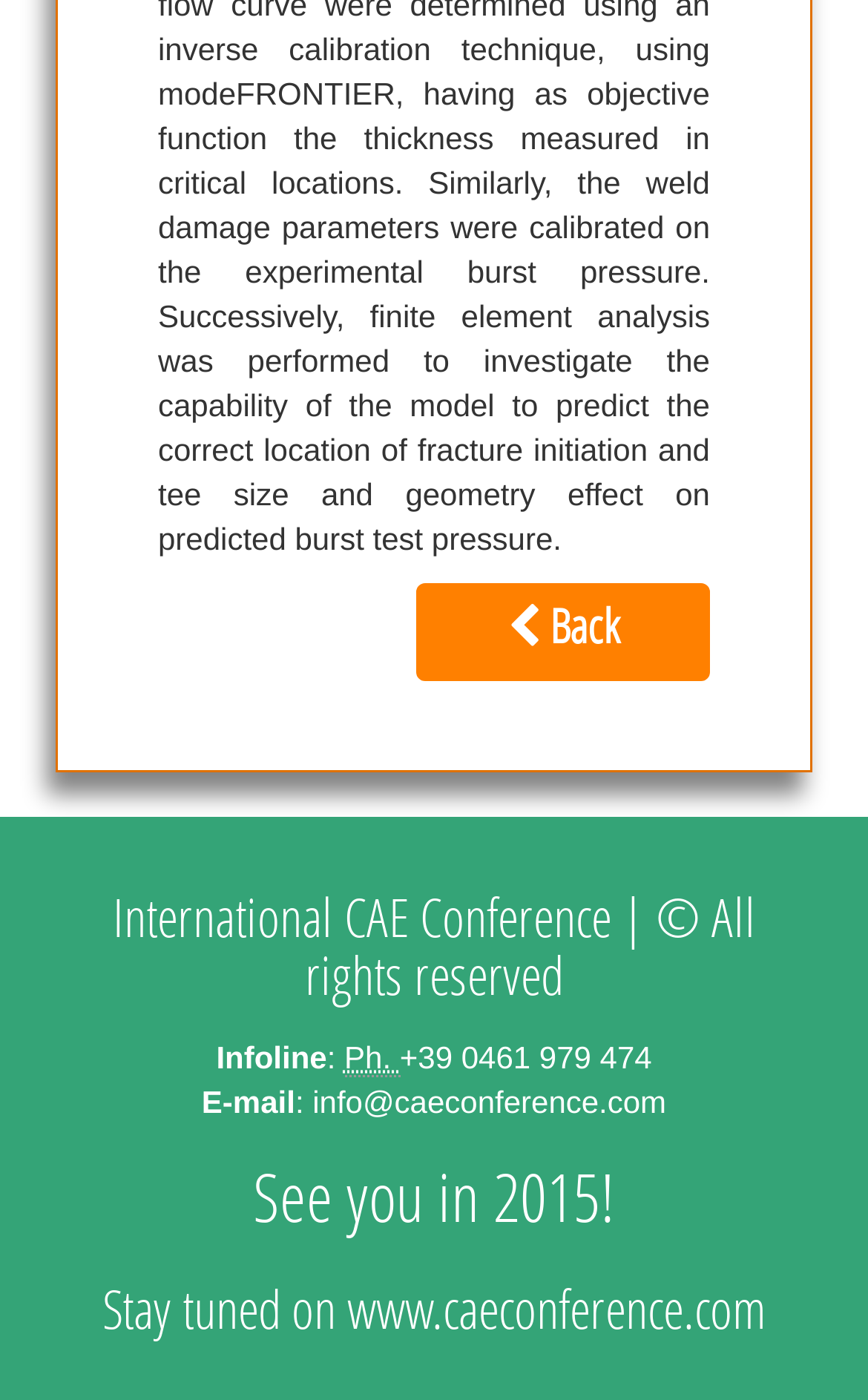What year is the conference looking forward to?
Please elaborate on the answer to the question with detailed information.

I found the year by looking at the heading 'See you in 2015!', which indicates that the conference is looking forward to the year 2015.